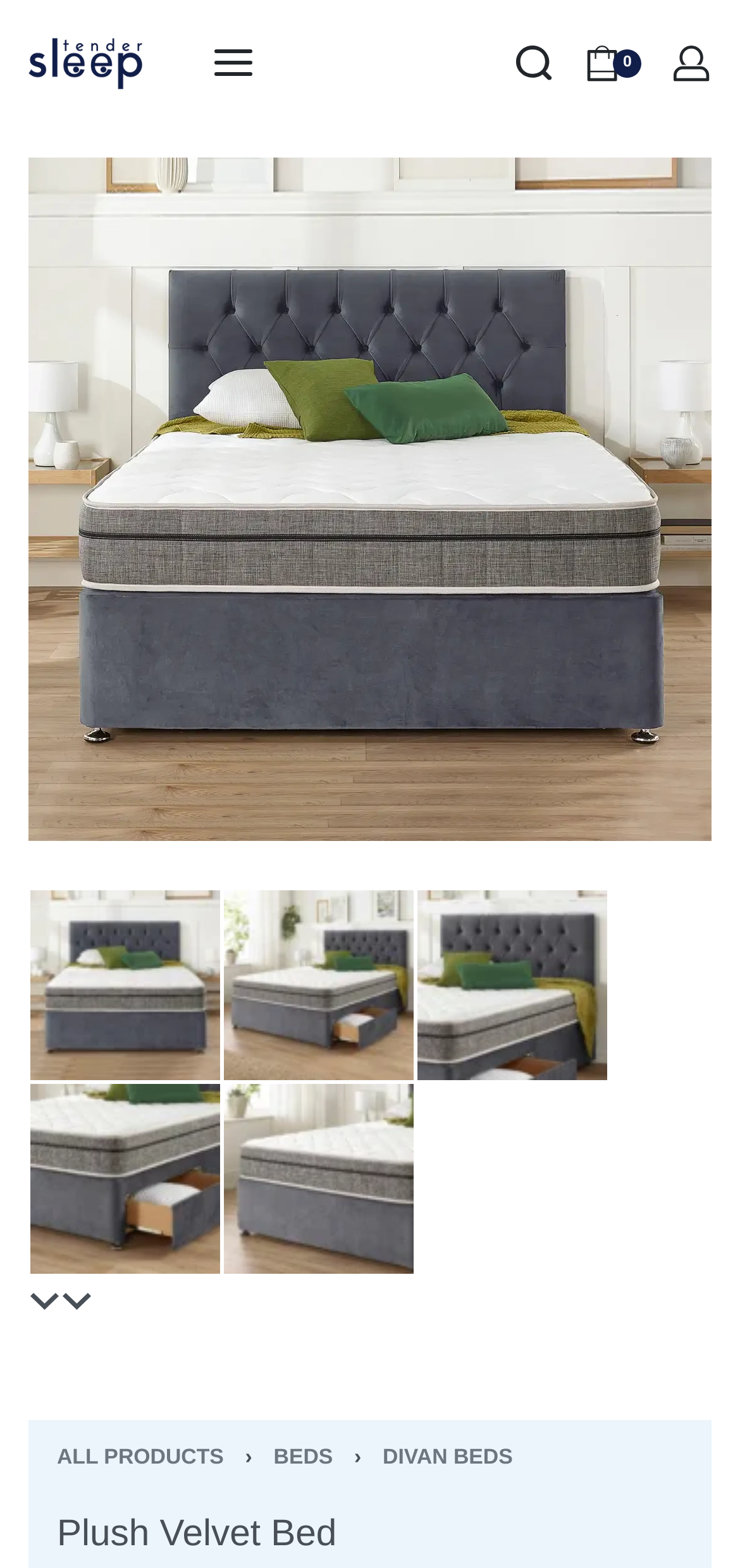Locate the bounding box coordinates of the clickable region to complete the following instruction: "Search for products."

[0.694, 0.028, 0.747, 0.053]